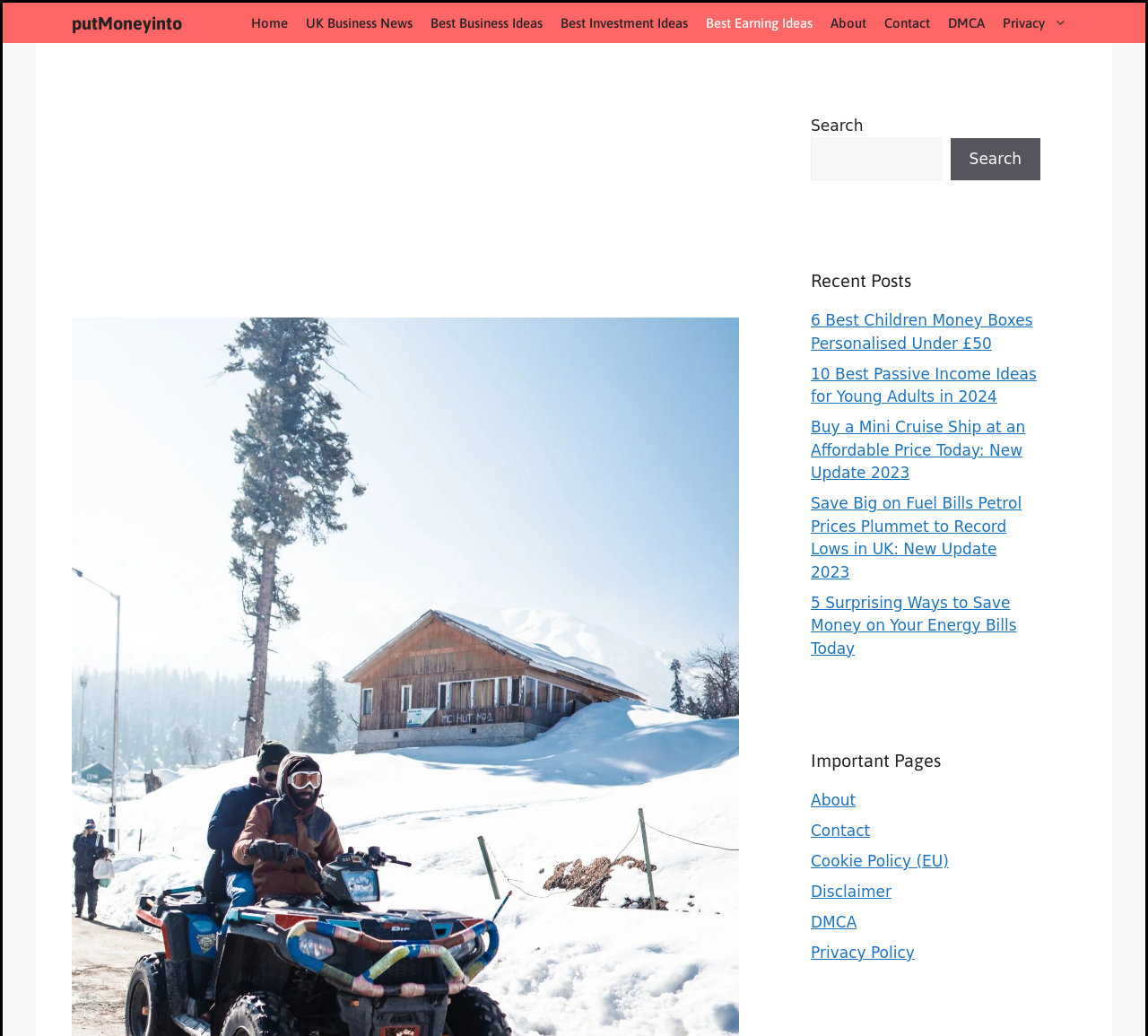What is the purpose of this website?
Refer to the image and offer an in-depth and detailed answer to the question.

Based on the meta description and the content of the webpage, it appears that the purpose of this website is to provide information and services related to Snow Bike Insurance, allowing users to get coverage for their Snow Bikes or Snowmobiles.